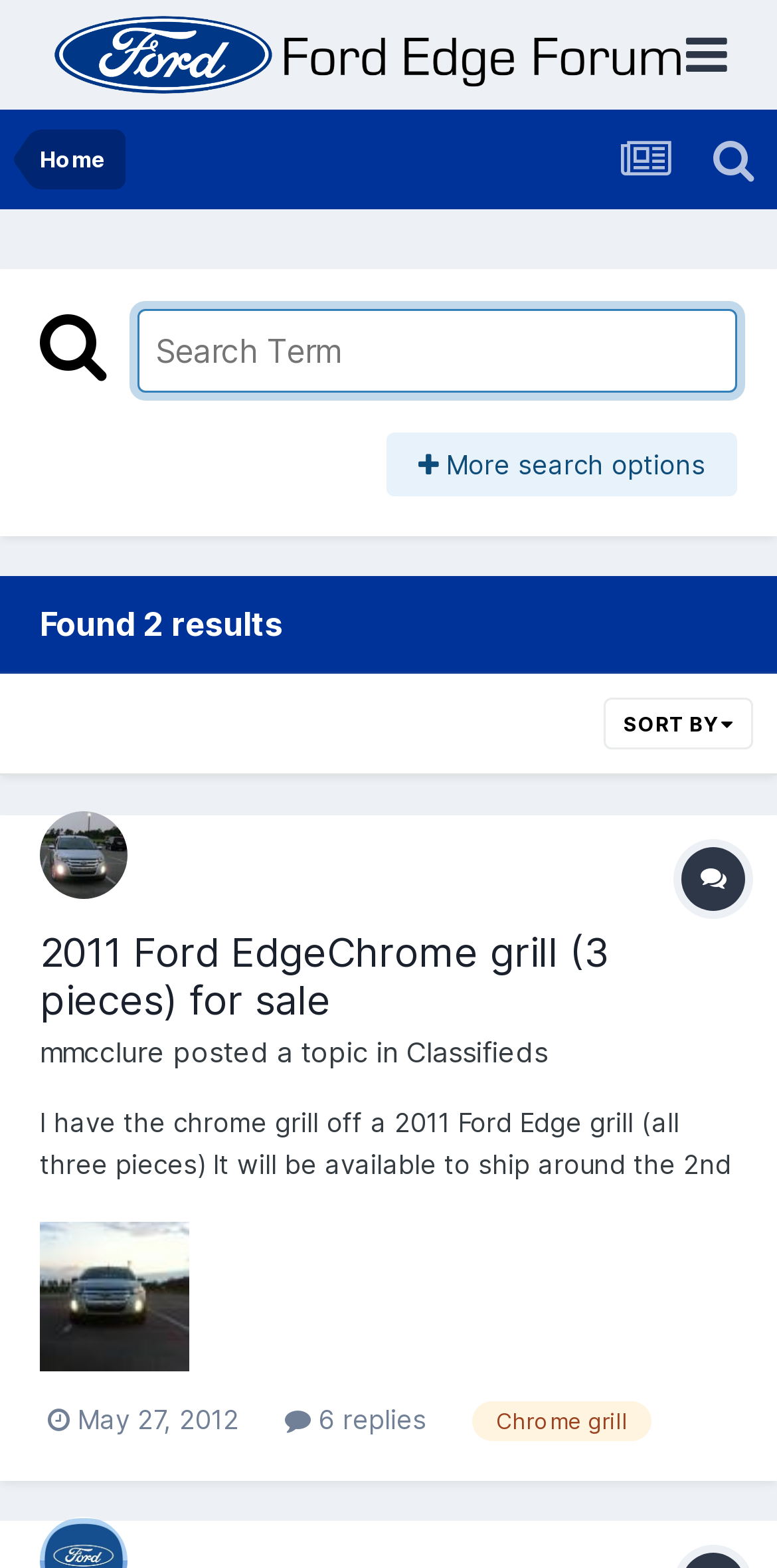What is the cost of the chrome grill?
Could you please answer the question thoroughly and with as much detail as possible?

I found the answer by reading the text of the first search result, which mentions 'The cost is $50.00 plus shipping costs'.